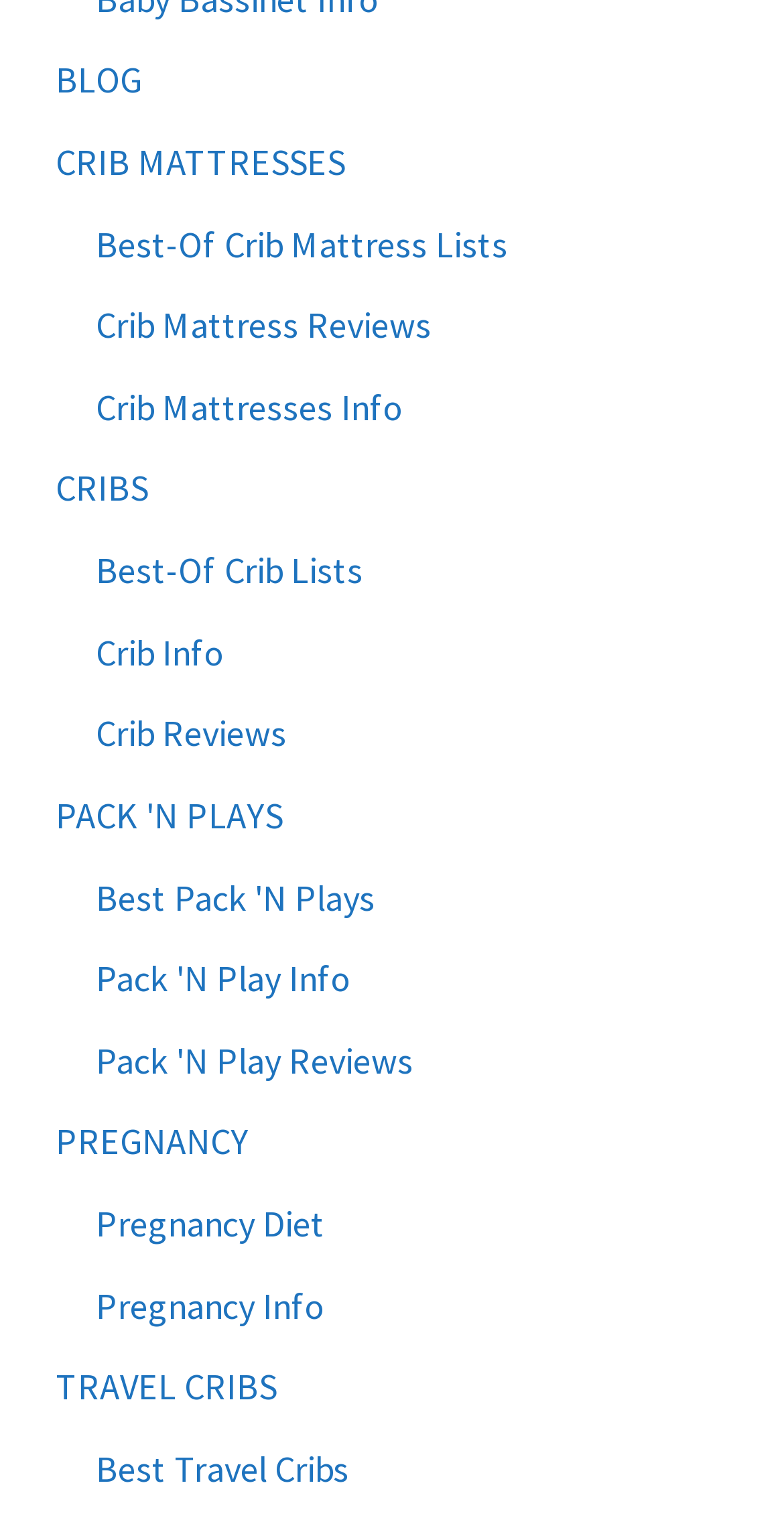Is there a link related to diet on the webpage?
Provide a one-word or short-phrase answer based on the image.

Yes